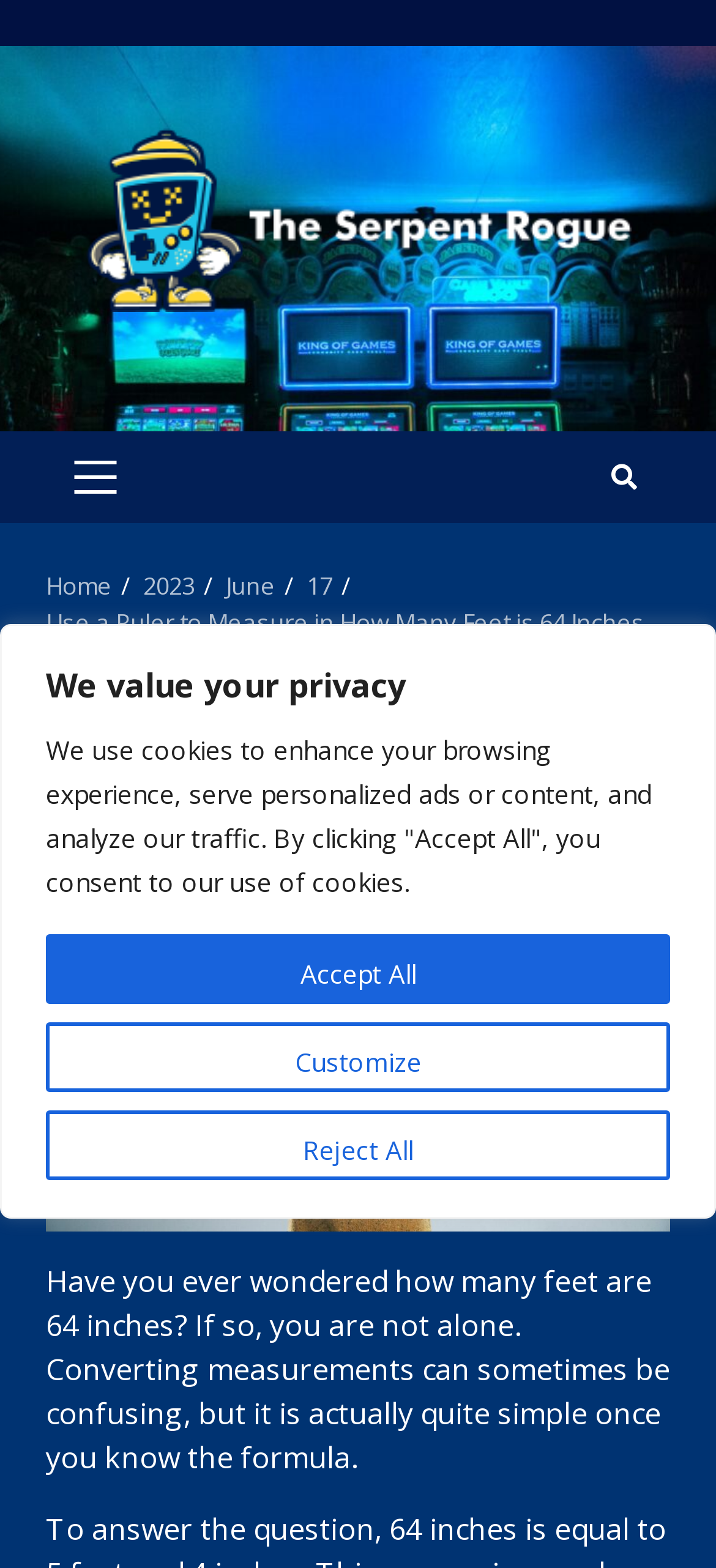Can you determine the bounding box coordinates of the area that needs to be clicked to fulfill the following instruction: "Click the PRIMARY MENU button"?

[0.064, 0.275, 0.2, 0.334]